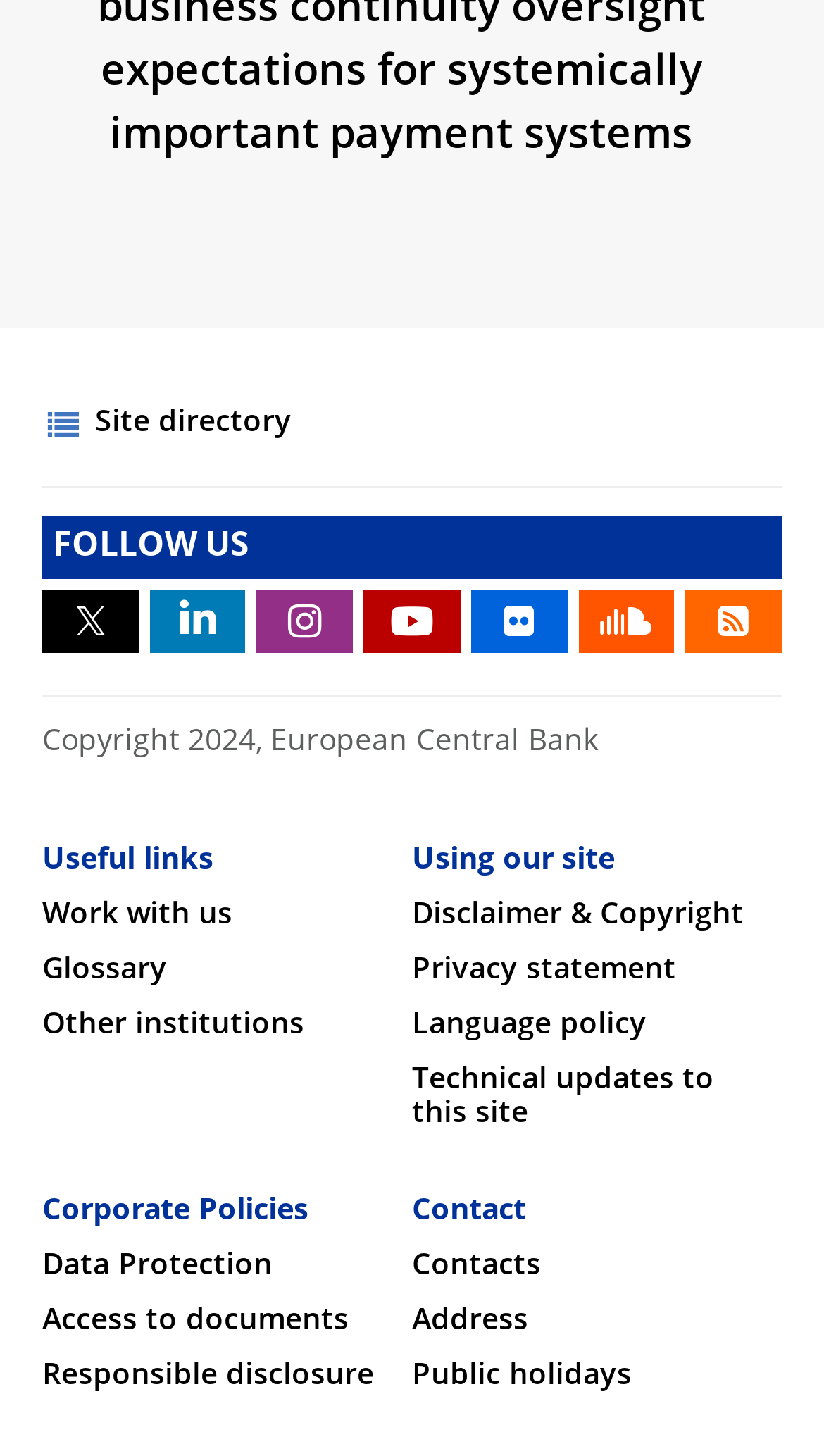Please provide the bounding box coordinates for the element that needs to be clicked to perform the following instruction: "Access glossary". The coordinates should be given as four float numbers between 0 and 1, i.e., [left, top, right, bottom].

[0.051, 0.656, 0.203, 0.677]